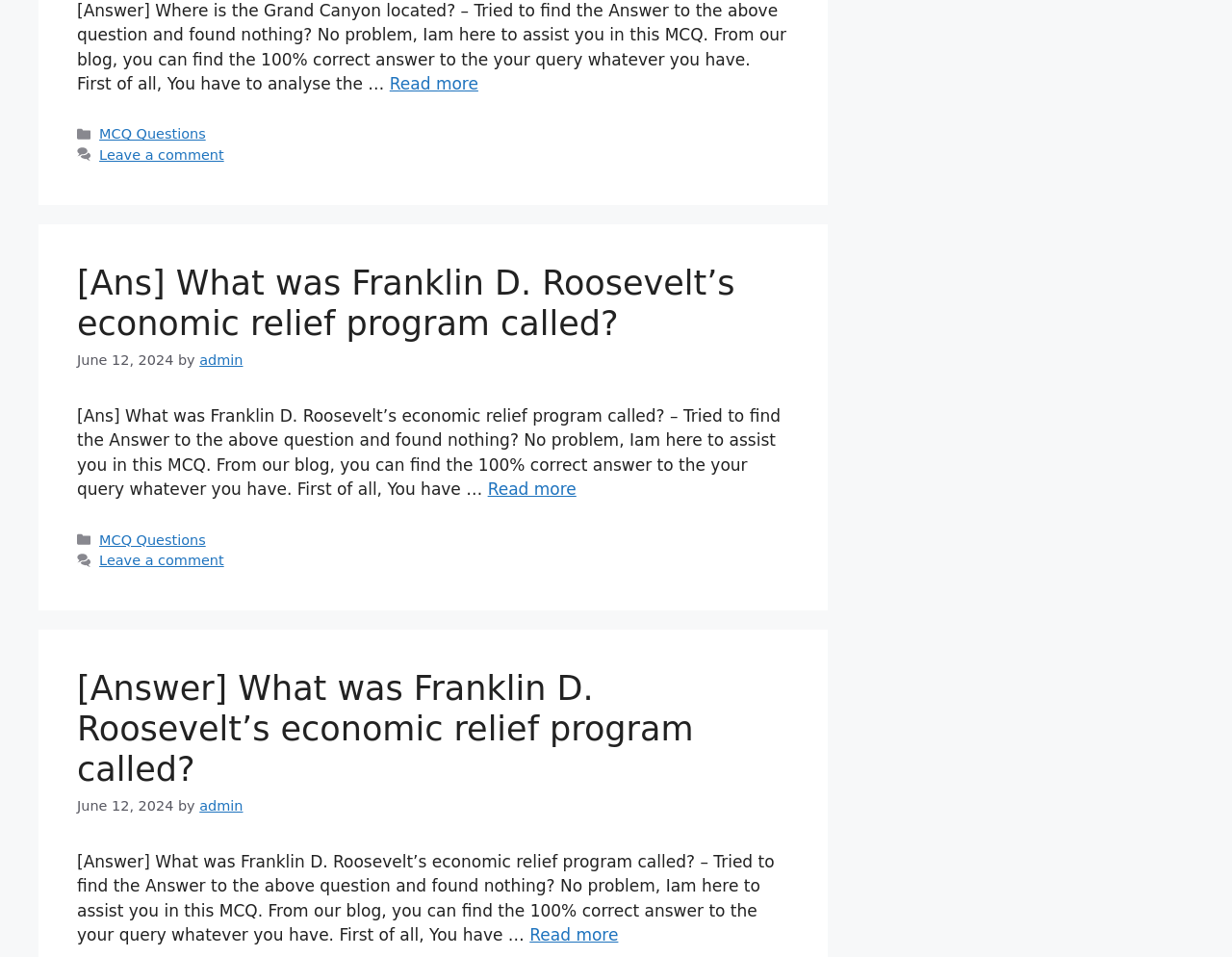Bounding box coordinates must be specified in the format (top-left x, top-left y, bottom-right x, bottom-right y). All values should be floating point numbers between 0 and 1. What are the bounding box coordinates of the UI element described as: Read more

[0.316, 0.077, 0.388, 0.098]